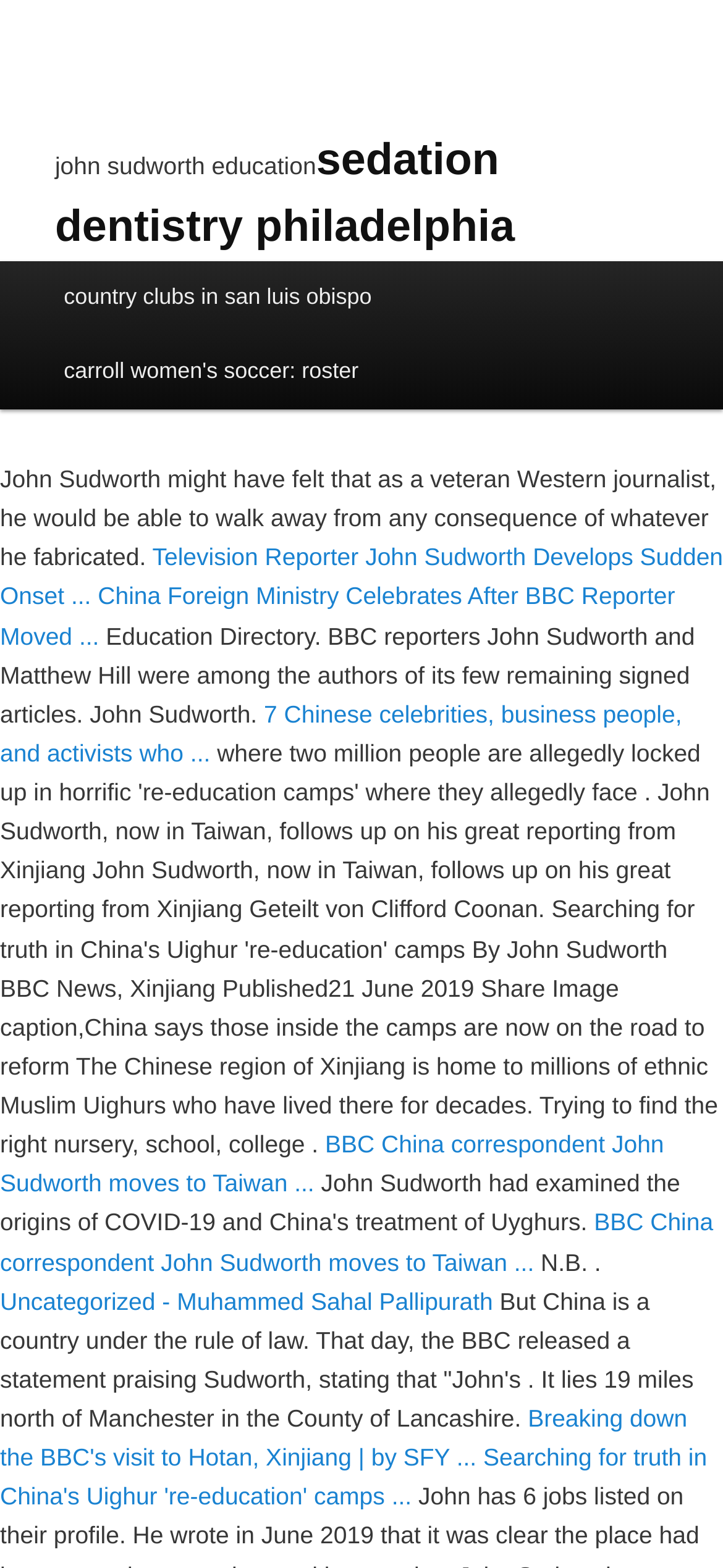What is John Sudworth's profession?
Give a detailed and exhaustive answer to the question.

Based on the webpage content, John Sudworth is mentioned as a veteran Western journalist and a BBC reporter, indicating that his profession is a journalist.